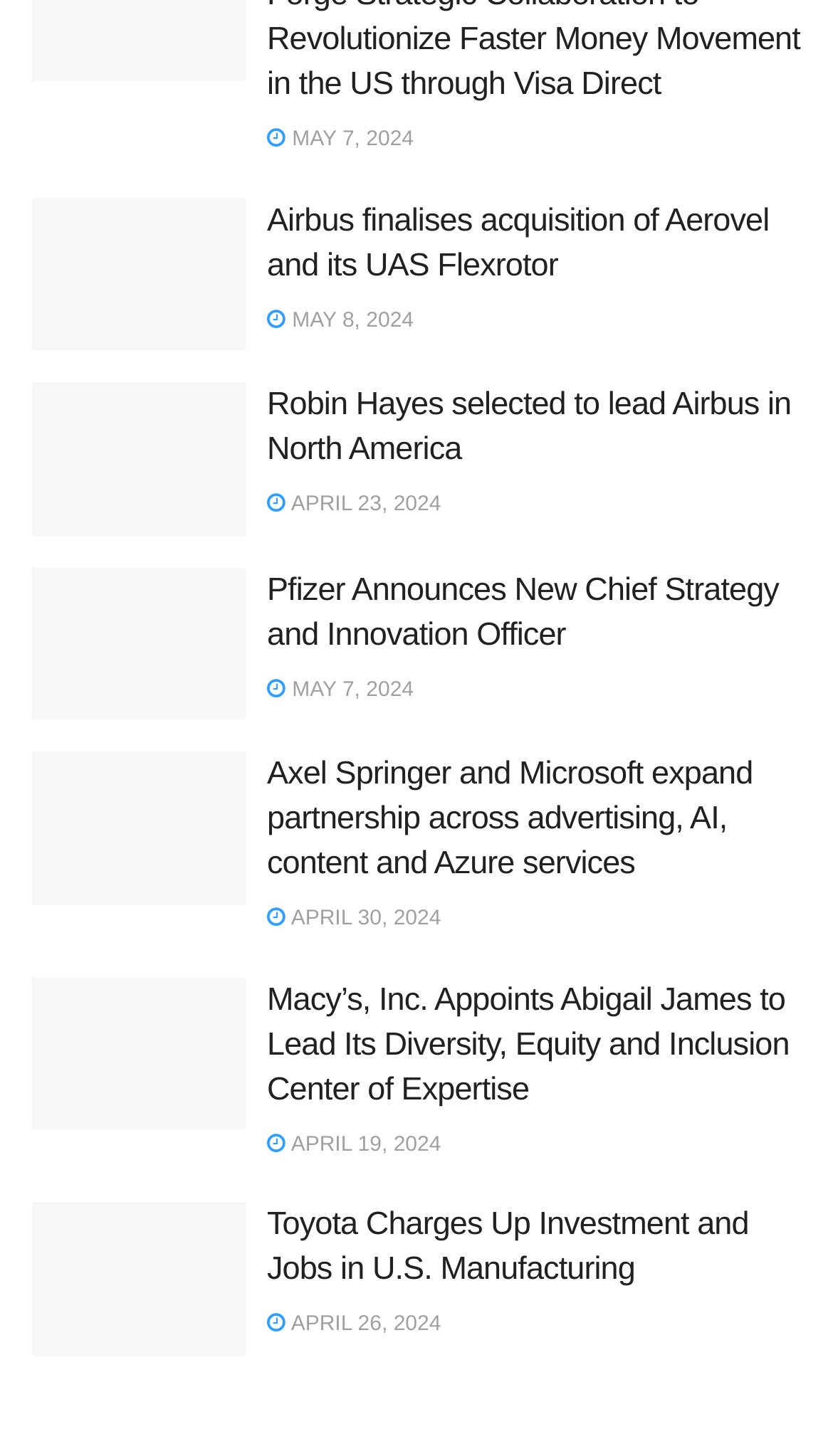Please identify the coordinates of the bounding box that should be clicked to fulfill this instruction: "Check Pfizer Announces New Chief Strategy and Innovation Officer".

[0.321, 0.393, 0.935, 0.448]